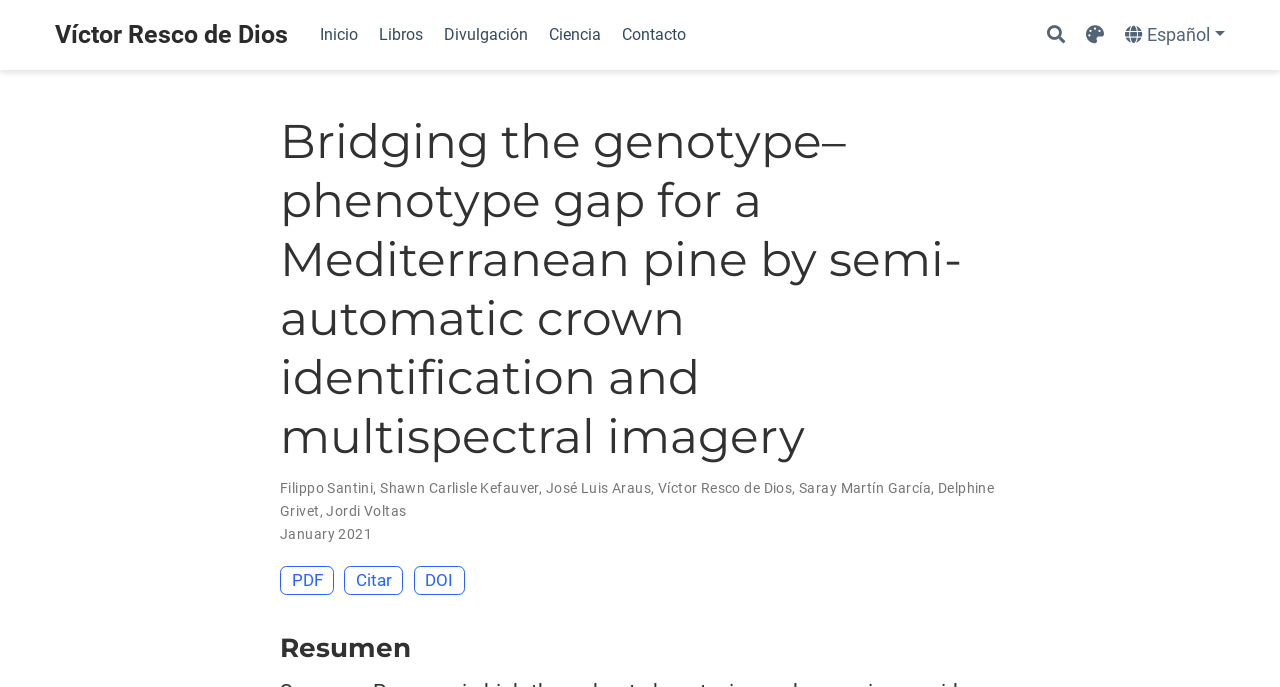Please identify the coordinates of the bounding box for the clickable region that will accomplish this instruction: "check Terms of Service".

None